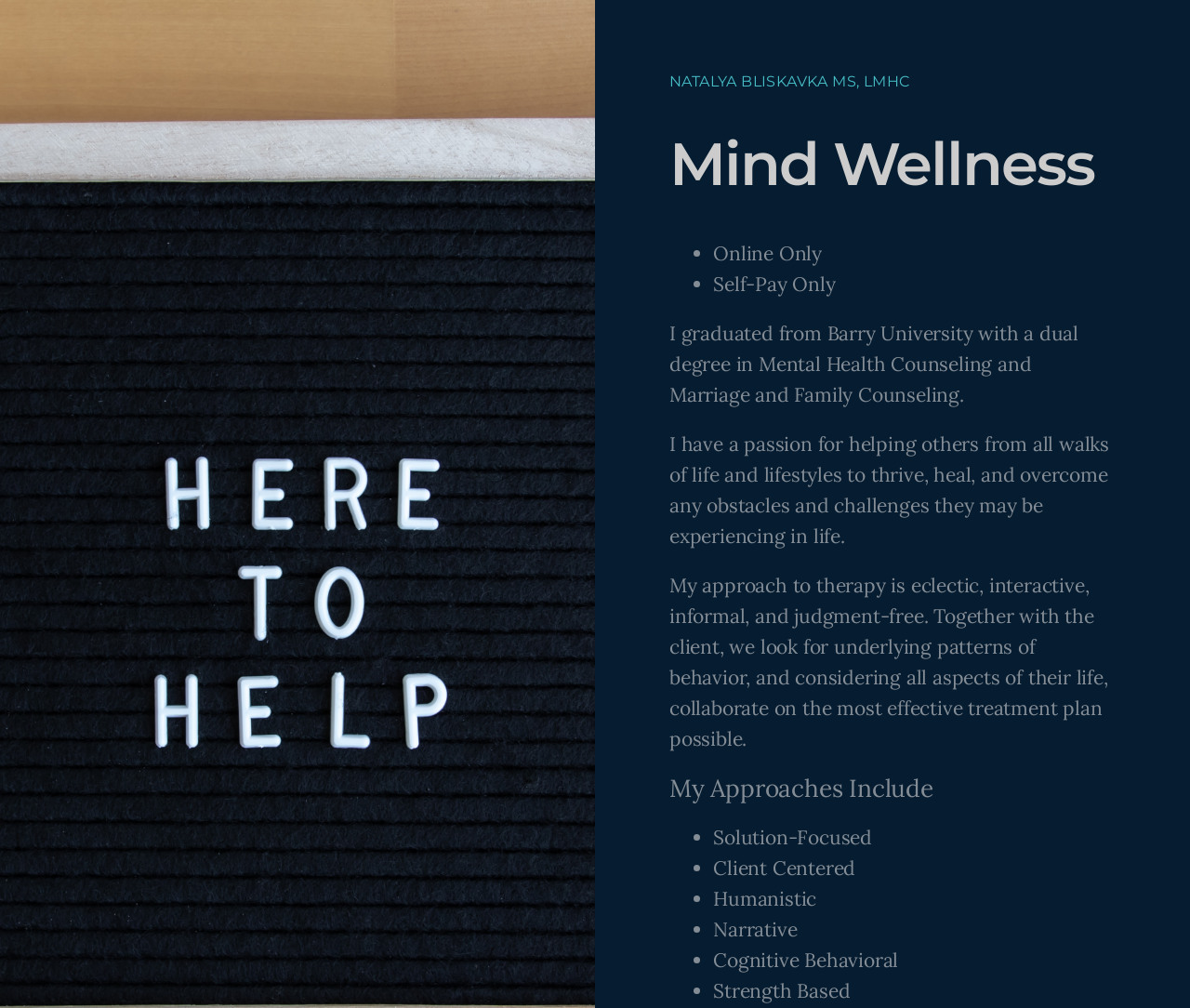Identify and provide the text content of the webpage's primary headline.

NATALYA BLISKAVKA MS, LMHC